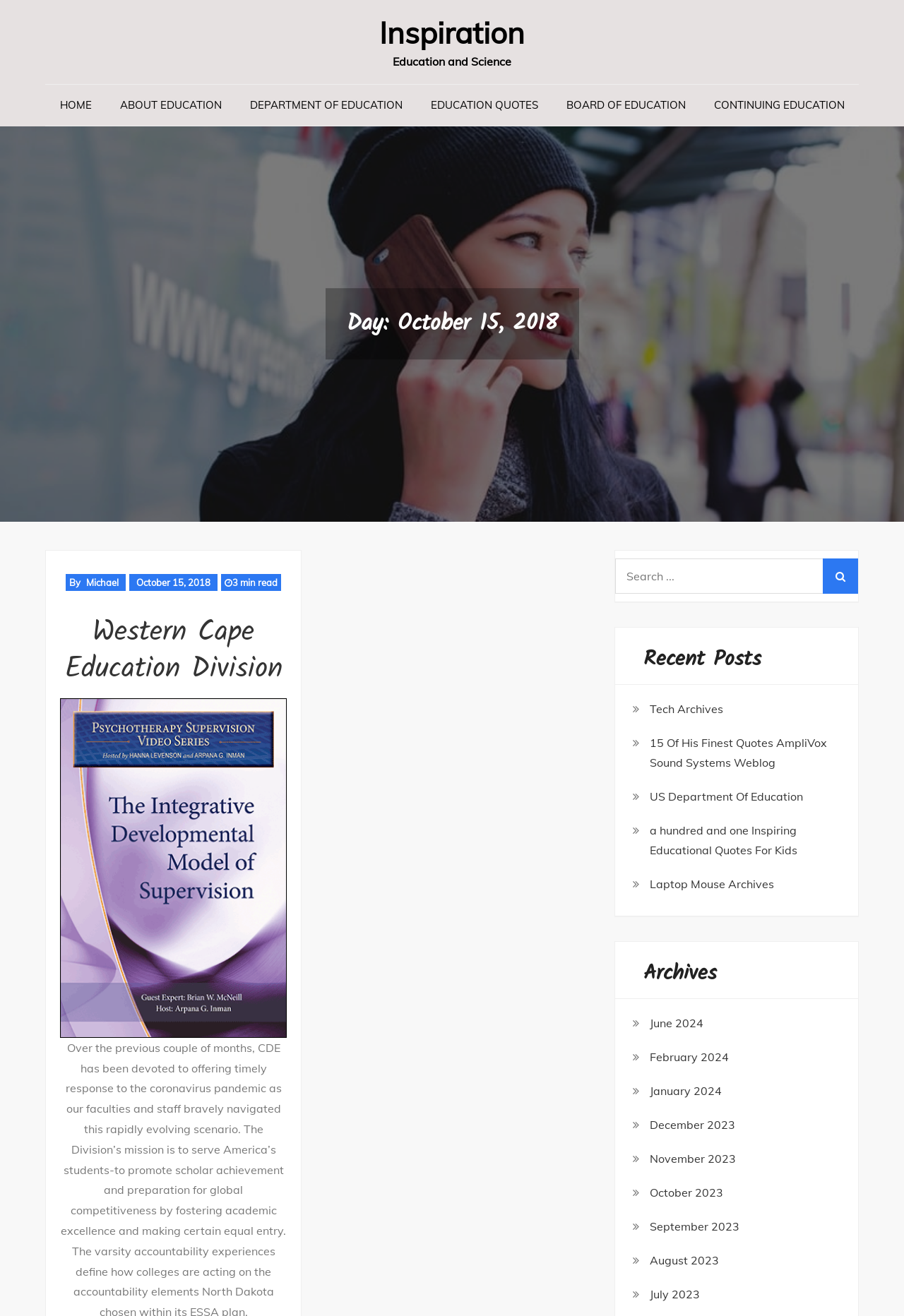Please mark the bounding box coordinates of the area that should be clicked to carry out the instruction: "Click on the 'Western Cape Education Division' link".

[0.072, 0.463, 0.312, 0.526]